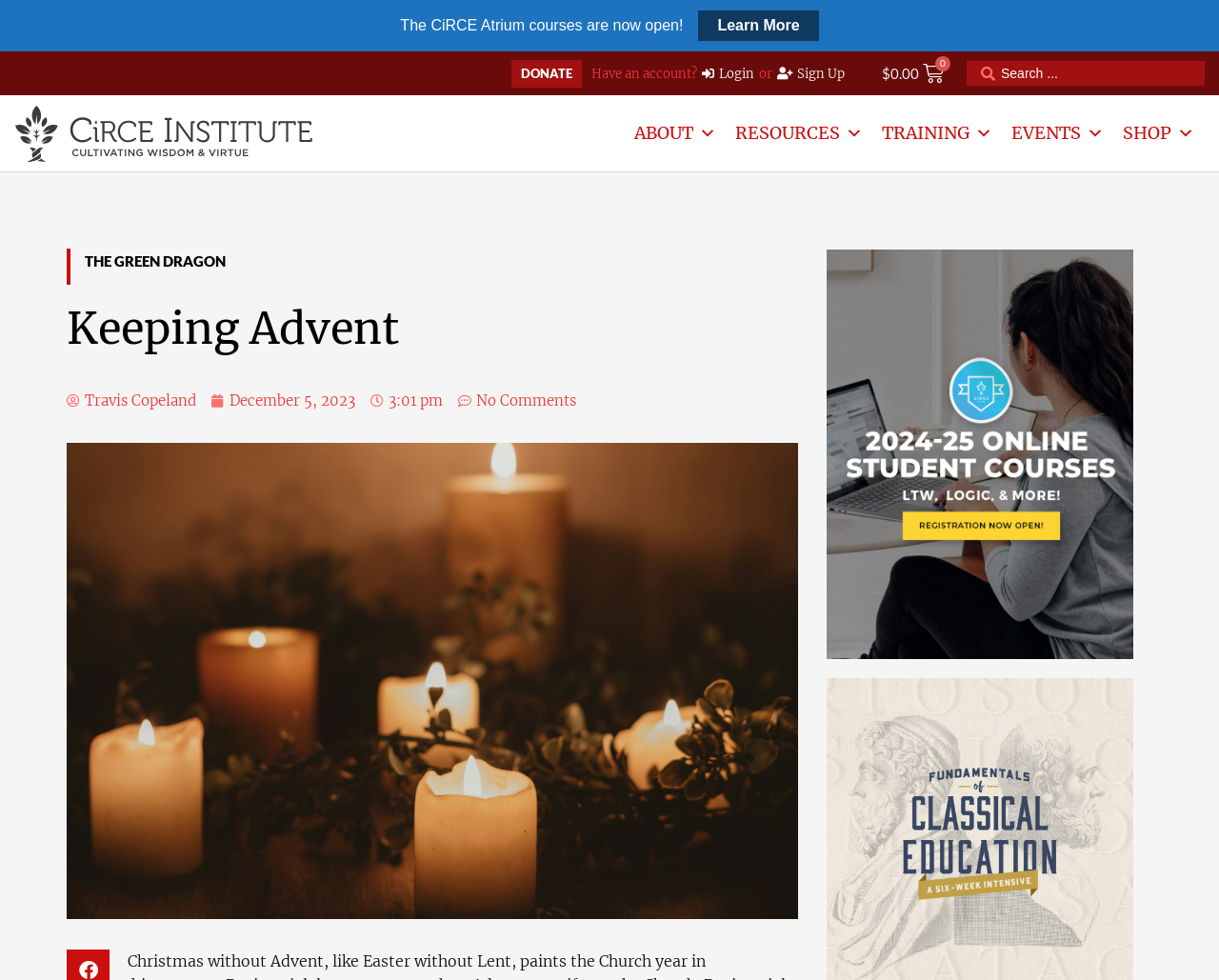Using the element description provided, determine the bounding box coordinates in the format (top-left x, top-left y, bottom-right x, bottom-right y). Ensure that all values are floating point numbers between 0 and 1. Element description: Travis Copeland

[0.055, 0.397, 0.161, 0.421]